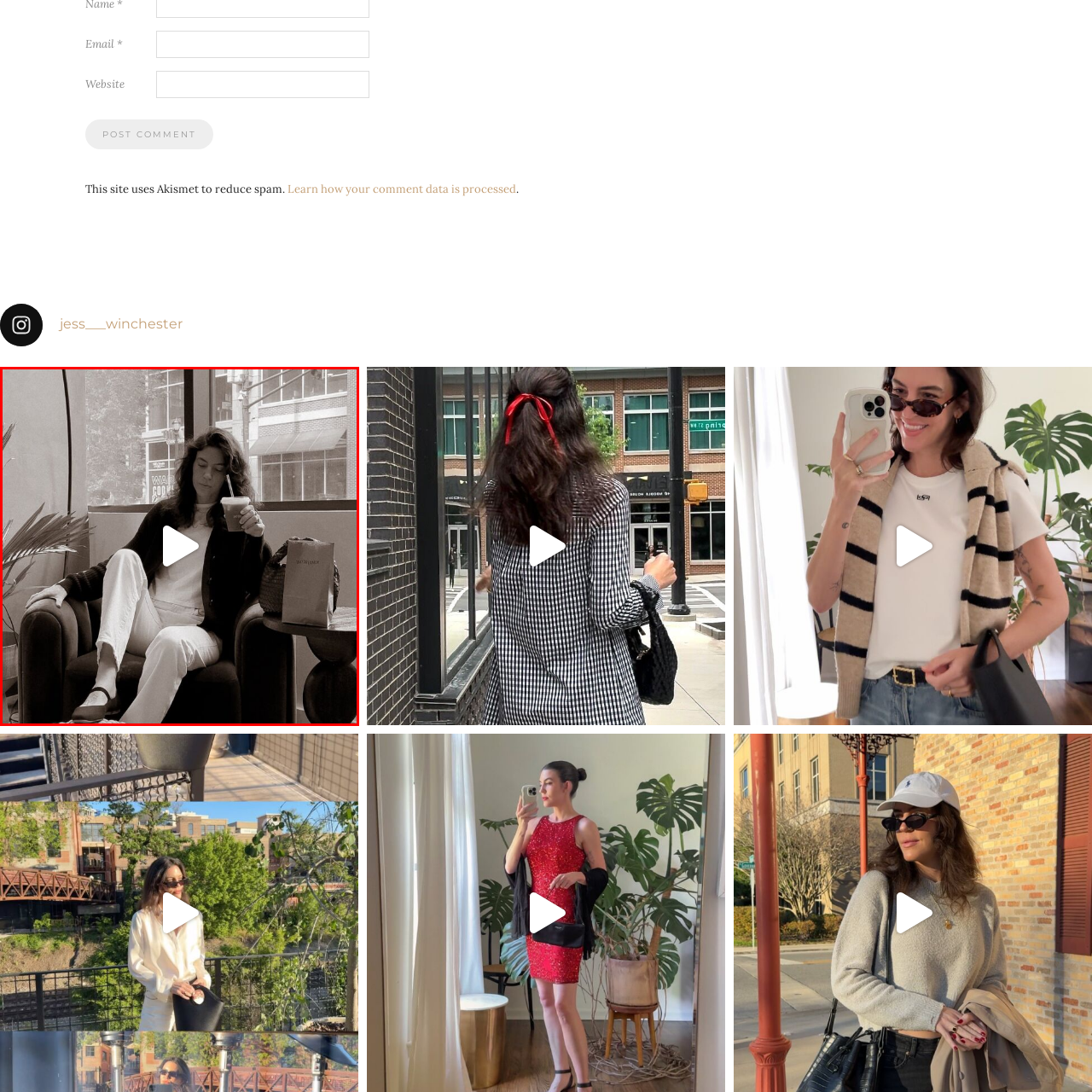Direct your attention to the image marked by the red boundary, What is the woman holding in one hand? Provide a single word or phrase in response.

A beverage